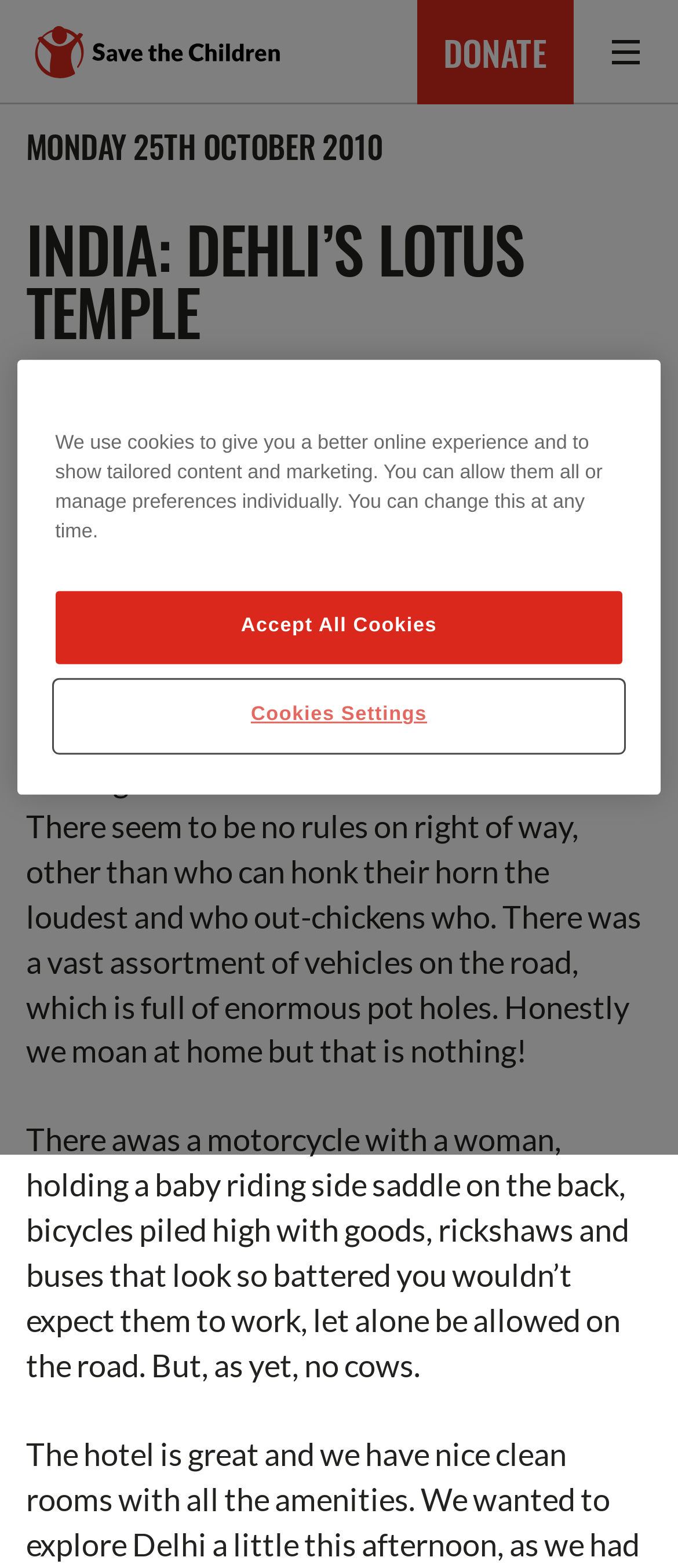What is the name of the organization linked at the top?
Answer the question using a single word or phrase, according to the image.

Save the Children UK